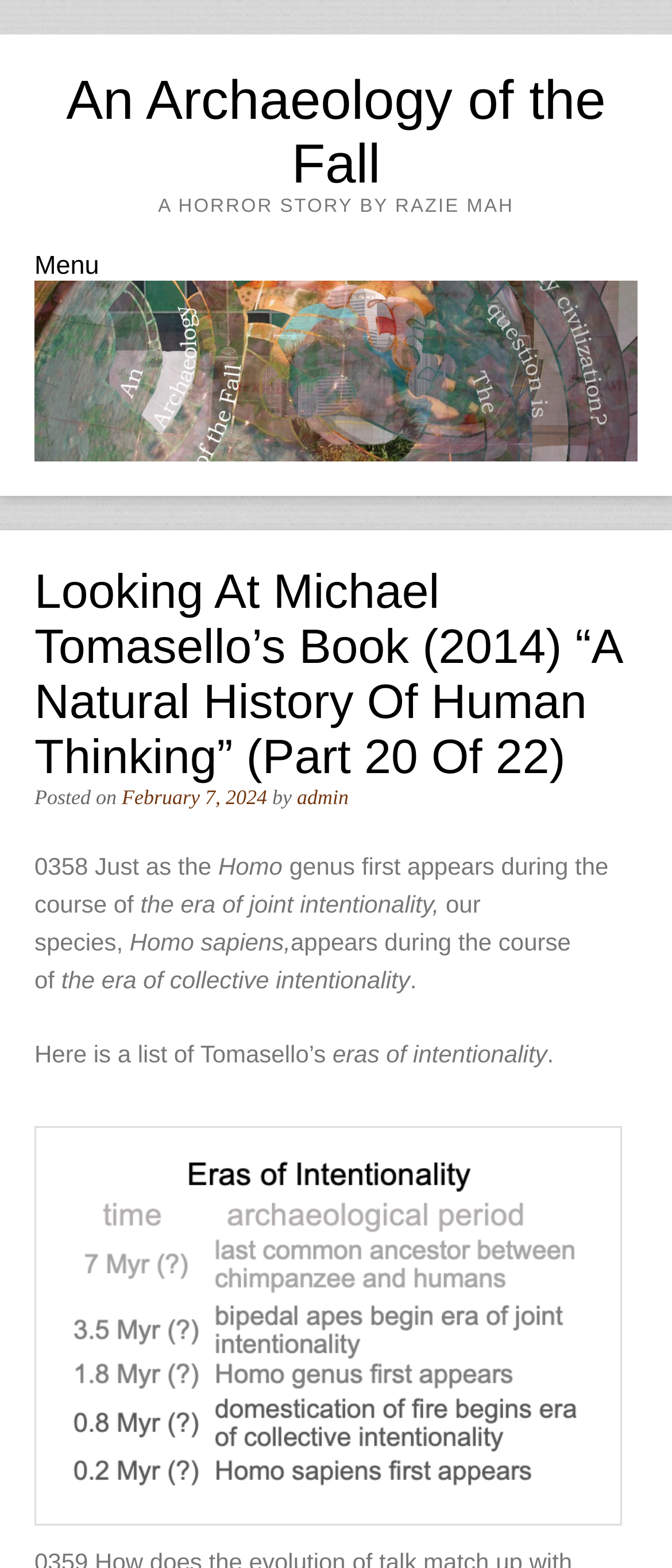Write an elaborate caption that captures the essence of the webpage.

The webpage appears to be a blog post or article discussing Michael Tomasello's book "A Natural History of Human Thinking". At the top of the page, there is a heading "An Archaeology of the Fall" which is also a link. Below this, there is another heading "A HORROR STORY BY RAZIE MAH" and a "Menu" heading. 

To the right of the "Menu" heading, there is a link "Skip to content". Below this link, there is a section with a heading "Looking At Michael Tomasello’s Book (2014) “A Natural History Of Human Thinking” (Part 20 Of 22)". This section includes the date "February 7, 2024" and the author "admin". 

The main content of the page starts with a paragraph of text that discusses the concept of Homo genus and Homo sapiens in the context of intentionality. The text is divided into several lines, with some words and phrases separated by short gaps. 

Below the paragraph, there is an image or figure that takes up most of the width of the page. At the bottom of the page, there is a link, but its purpose is unclear. Overall, the page appears to be a discussion or analysis of Tomasello's book, with a focus on the concept of intentionality.